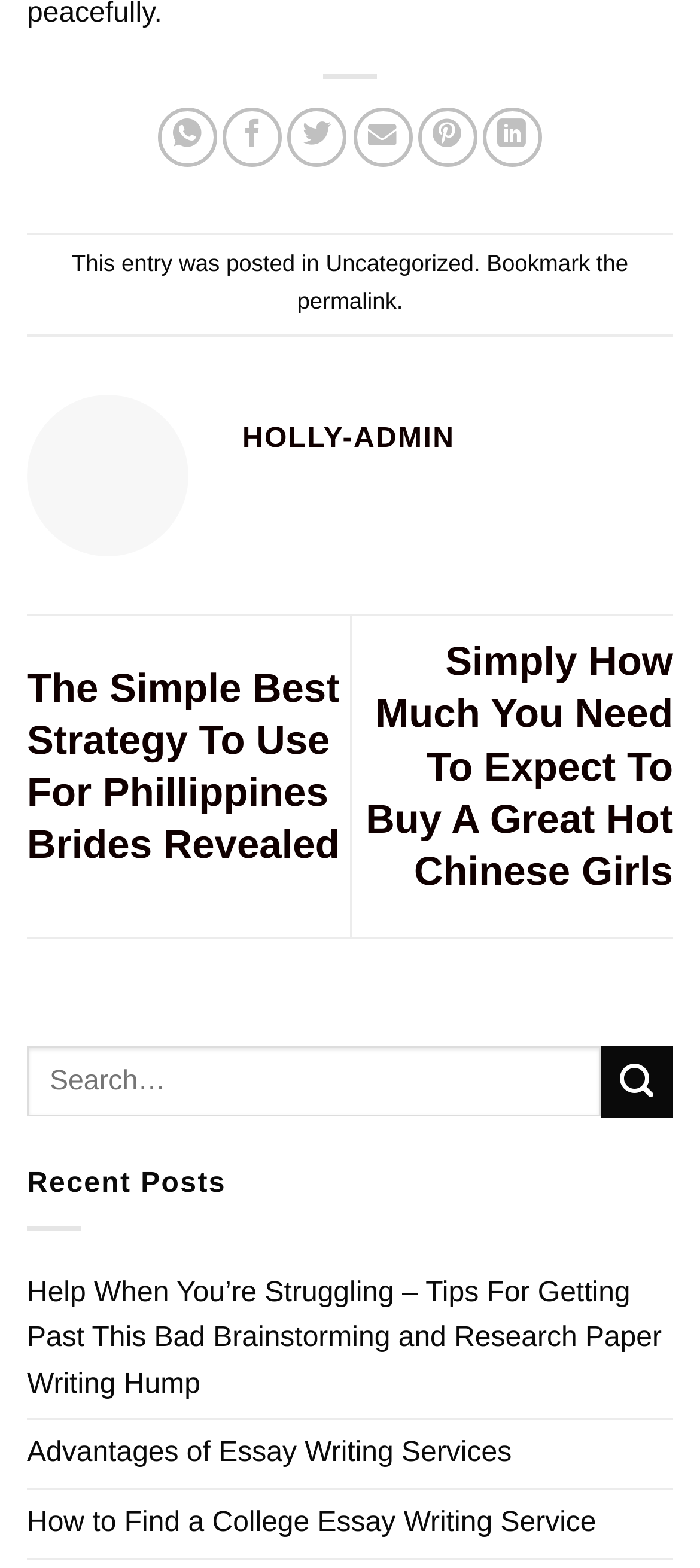Please find the bounding box for the UI element described by: "name="s" placeholder="Search…"".

[0.038, 0.668, 0.859, 0.712]